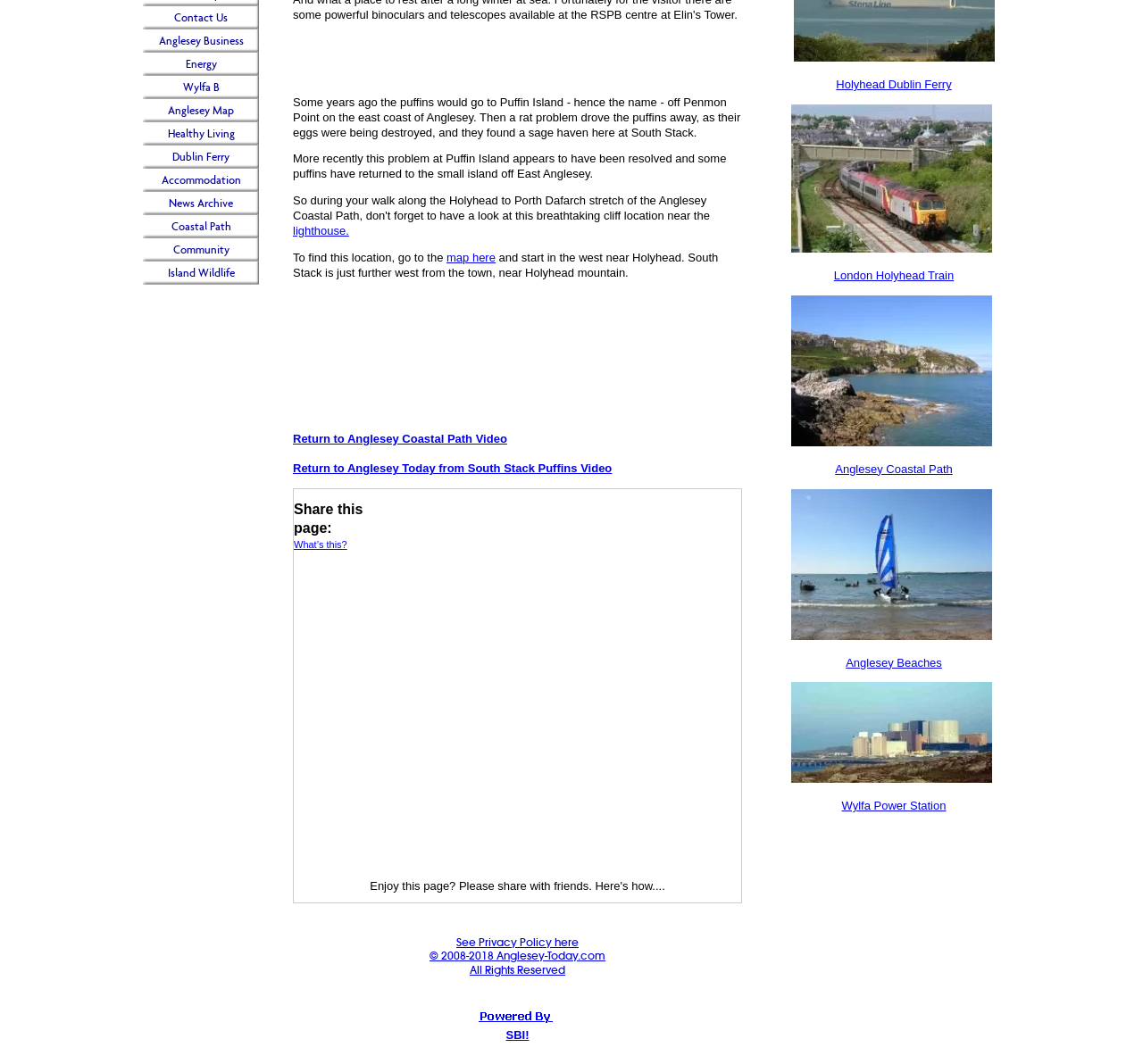Locate the bounding box coordinates of the UI element described by: "Anglesey Business". The bounding box coordinates should consist of four float numbers between 0 and 1, i.e., [left, top, right, bottom].

[0.125, 0.028, 0.227, 0.049]